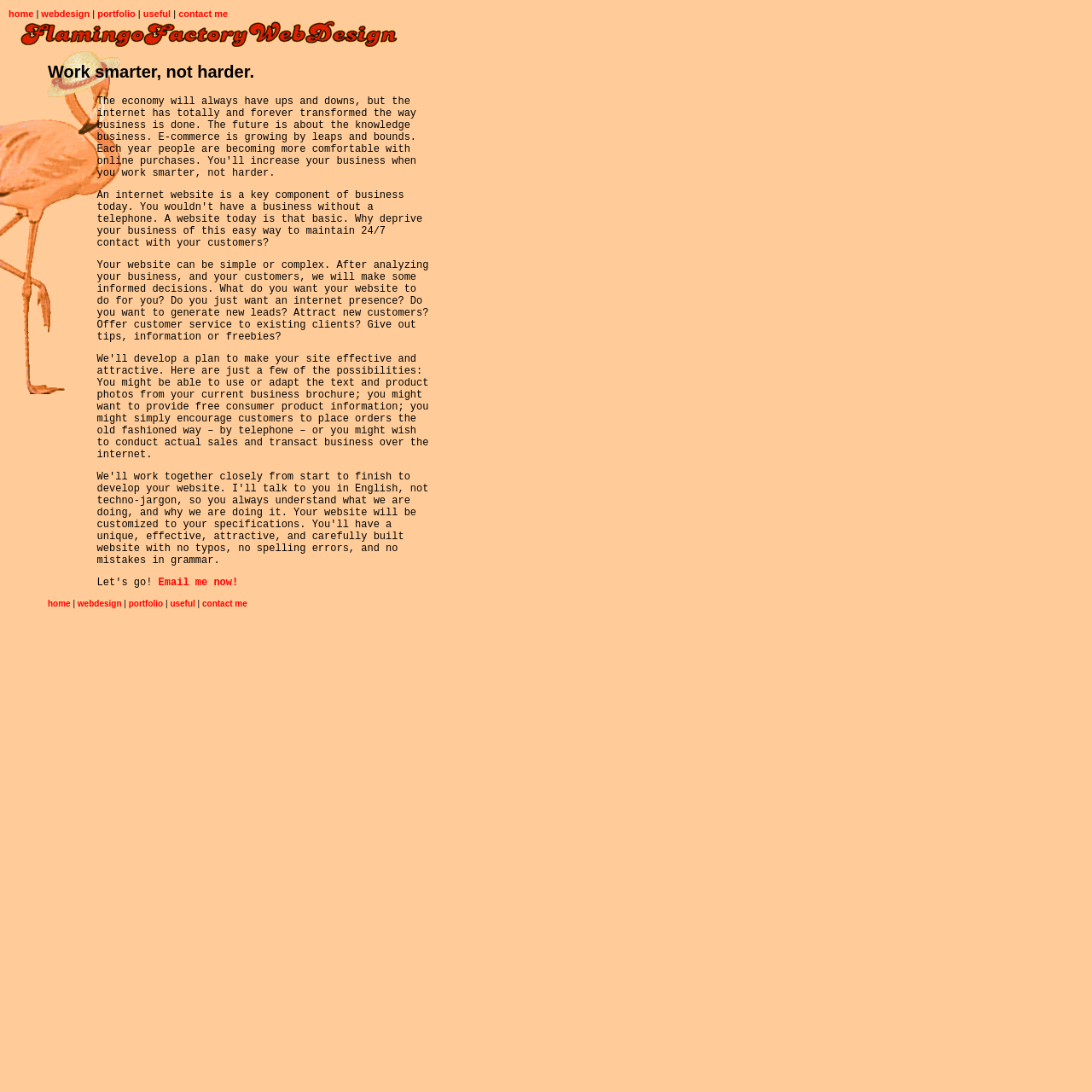Given the element description, predict the bounding box coordinates in the format (top-left x, top-left y, bottom-right x, bottom-right y), using floating point numbers between 0 and 1: portfolio

[0.118, 0.549, 0.149, 0.557]